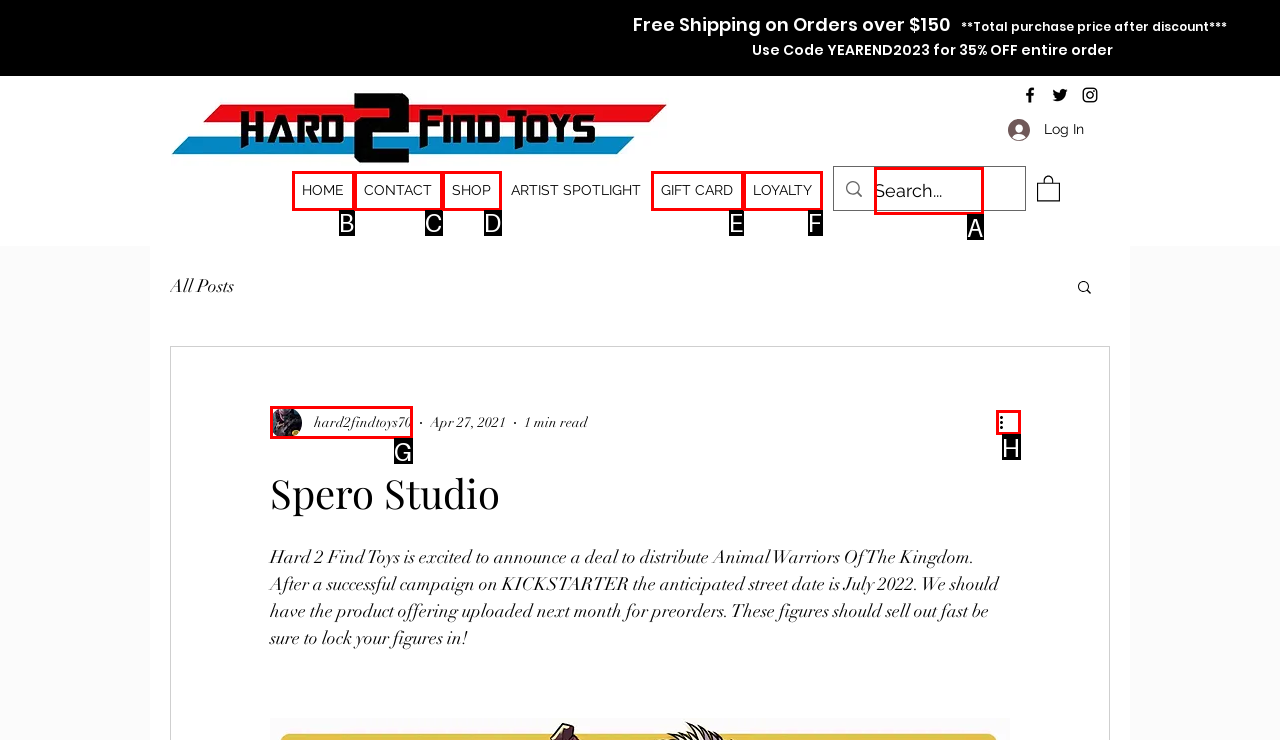Choose the option that best matches the description: aria-label="Search..." name="q" placeholder="Search..."
Indicate the letter of the matching option directly.

A